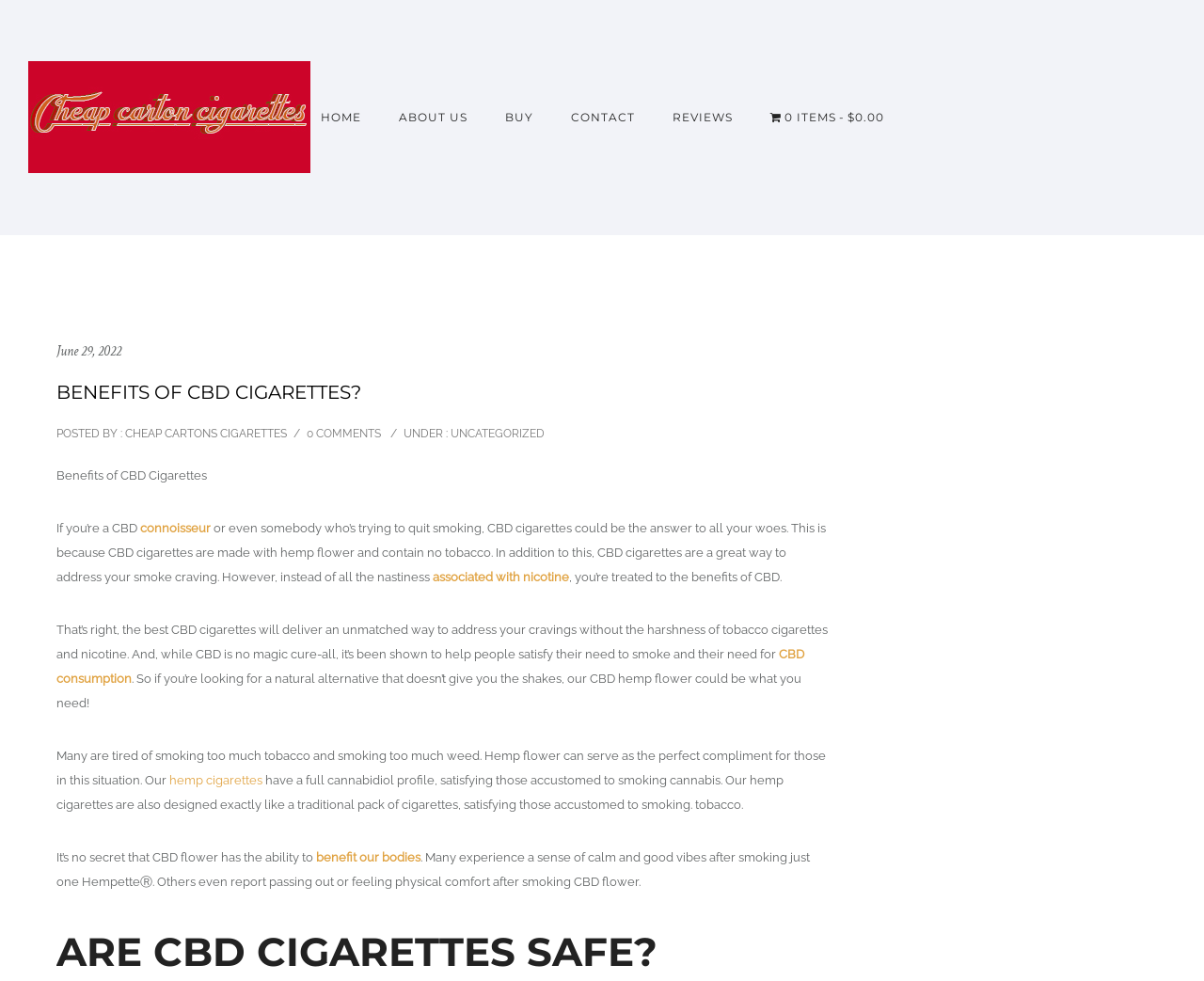Locate the bounding box coordinates of the region to be clicked to comply with the following instruction: "Check the 'Cart' content". The coordinates must be four float numbers between 0 and 1, in the form [left, top, right, bottom].

[0.624, 0.112, 0.75, 0.127]